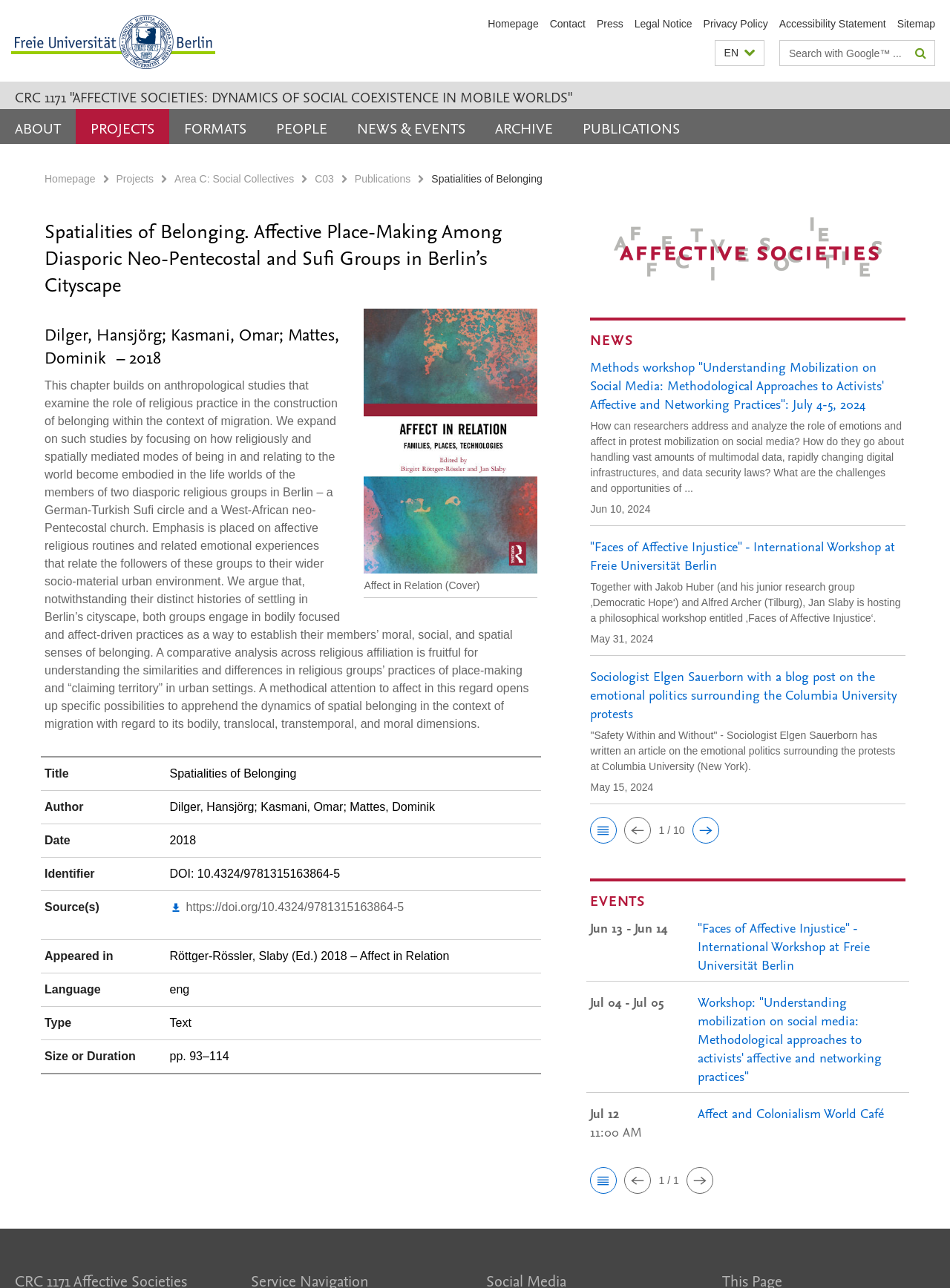Locate the coordinates of the bounding box for the clickable region that fulfills this instruction: "Read about CRC 1171".

[0.016, 0.067, 0.602, 0.083]